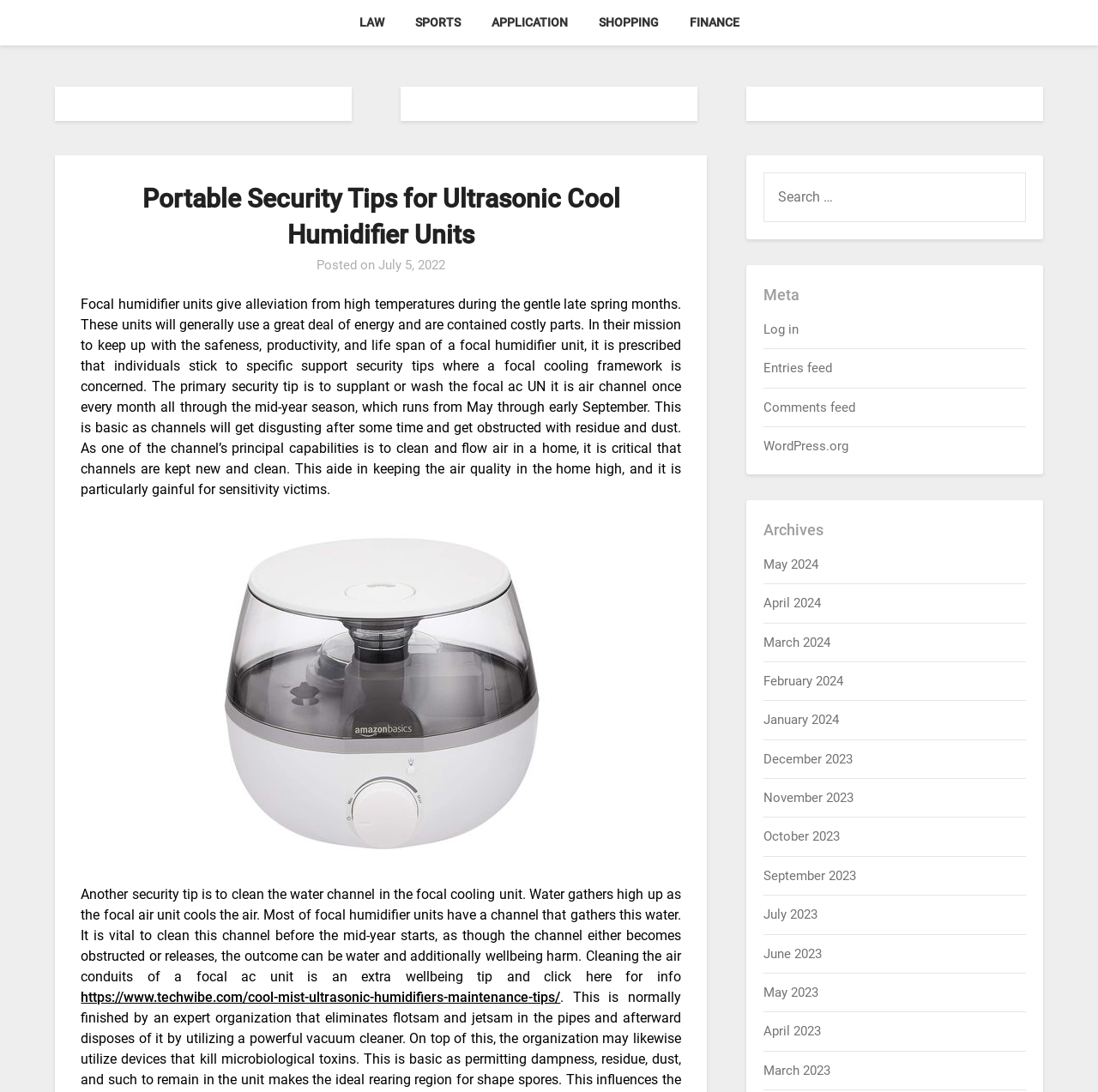What is the date of the article?
Look at the image and answer the question using a single word or phrase.

July 5, 2022